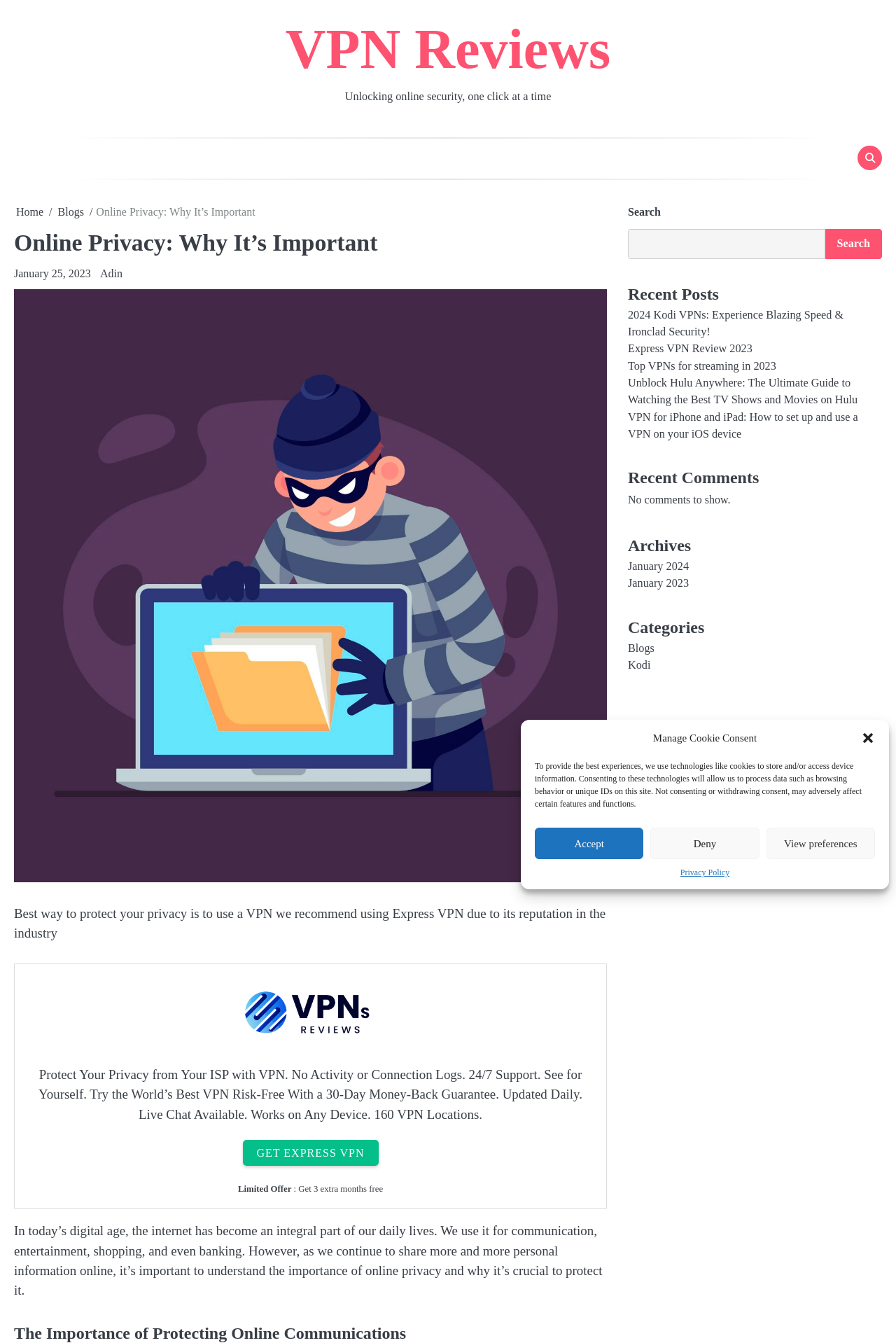Please find the bounding box coordinates of the section that needs to be clicked to achieve this instruction: "Search for something".

[0.921, 0.171, 0.984, 0.193]